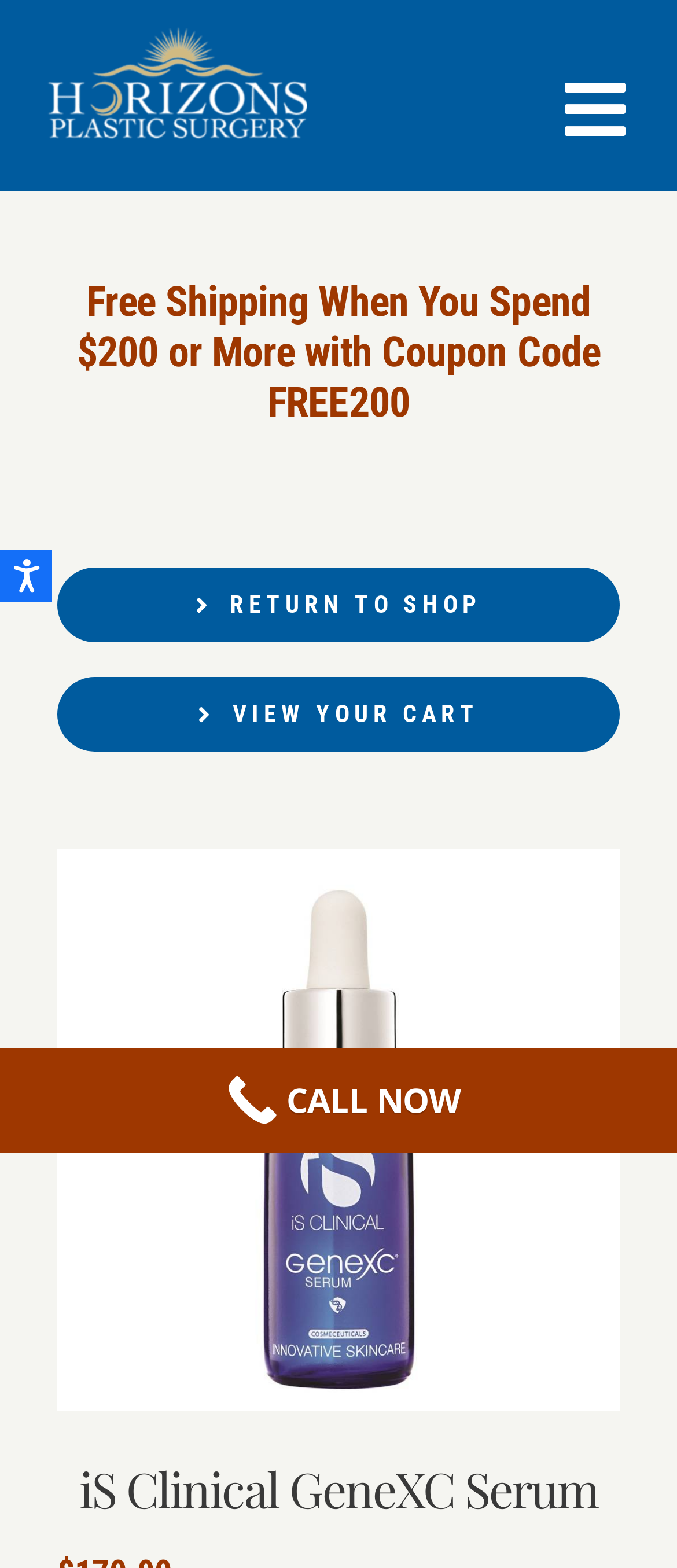Provide a brief response to the question using a single word or phrase: 
What is the name of the product on this webpage?

iS Clinical GeneXC Serum